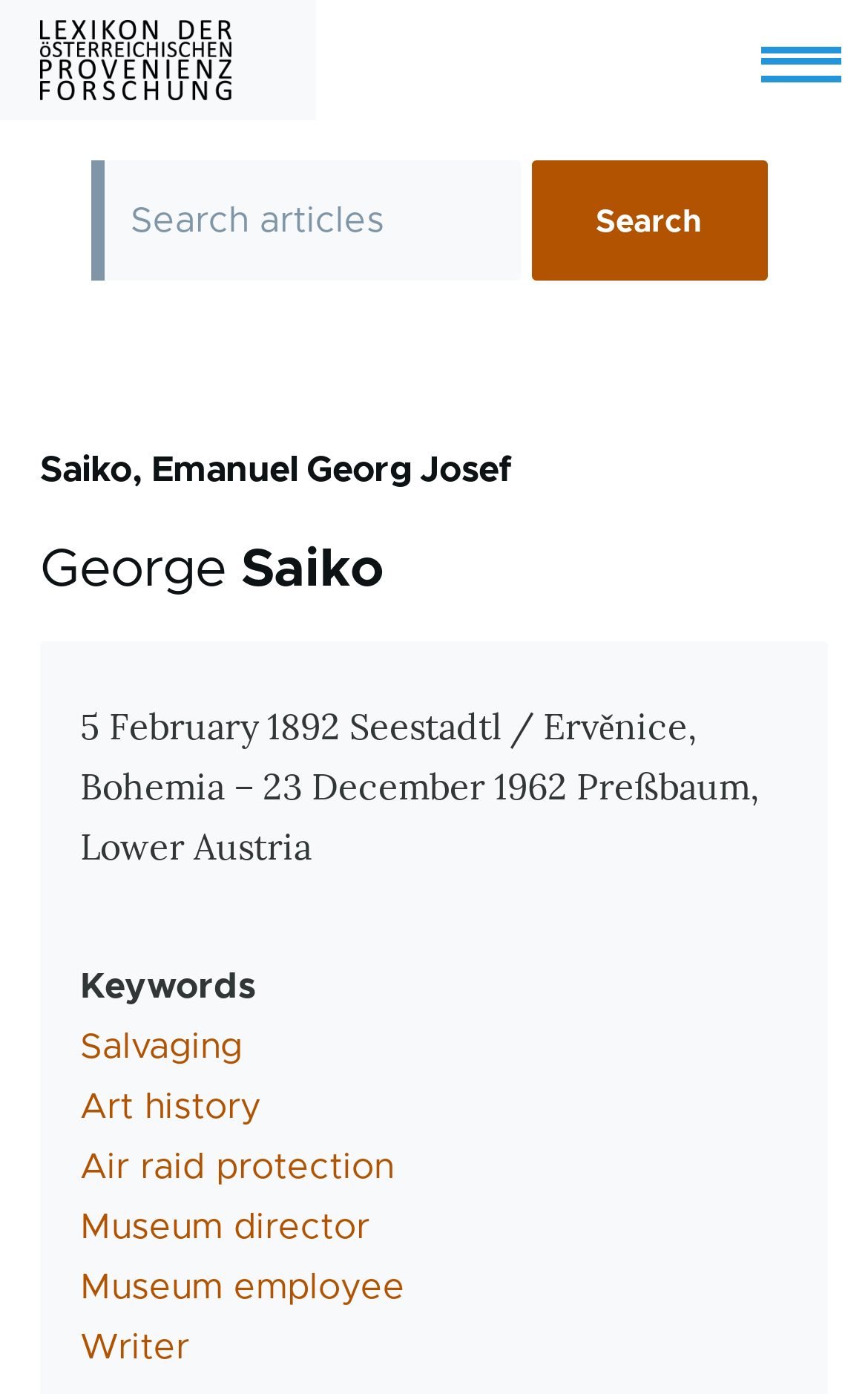Determine the bounding box coordinates of the clickable element to complete this instruction: "Search in this website". Provide the coordinates in the format of four float numbers between 0 and 1, [left, top, right, bottom].

None